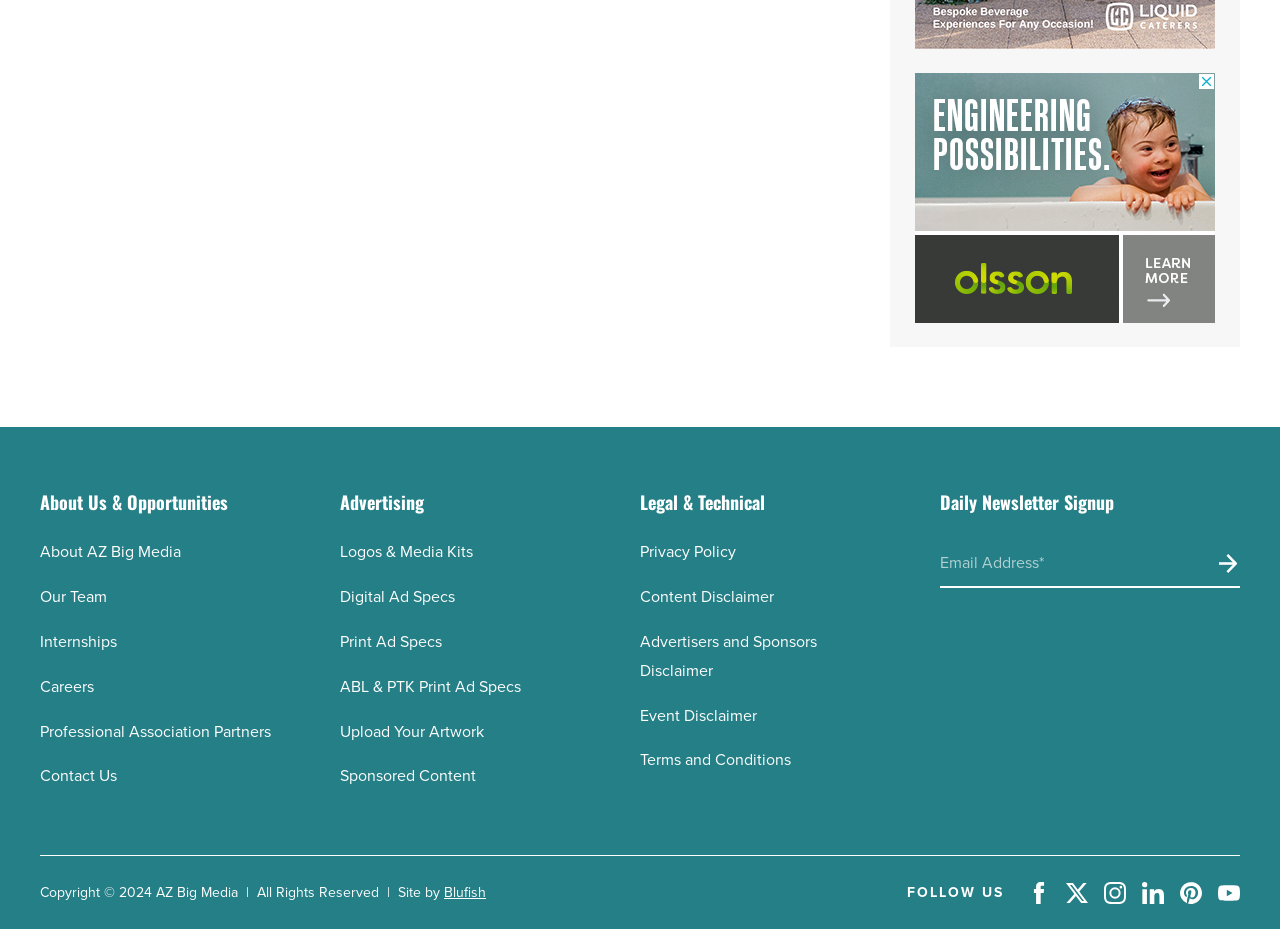Identify the bounding box for the UI element described as: "Contact Us". Ensure the coordinates are four float numbers between 0 and 1, formatted as [left, top, right, bottom].

[0.031, 0.821, 0.091, 0.852]